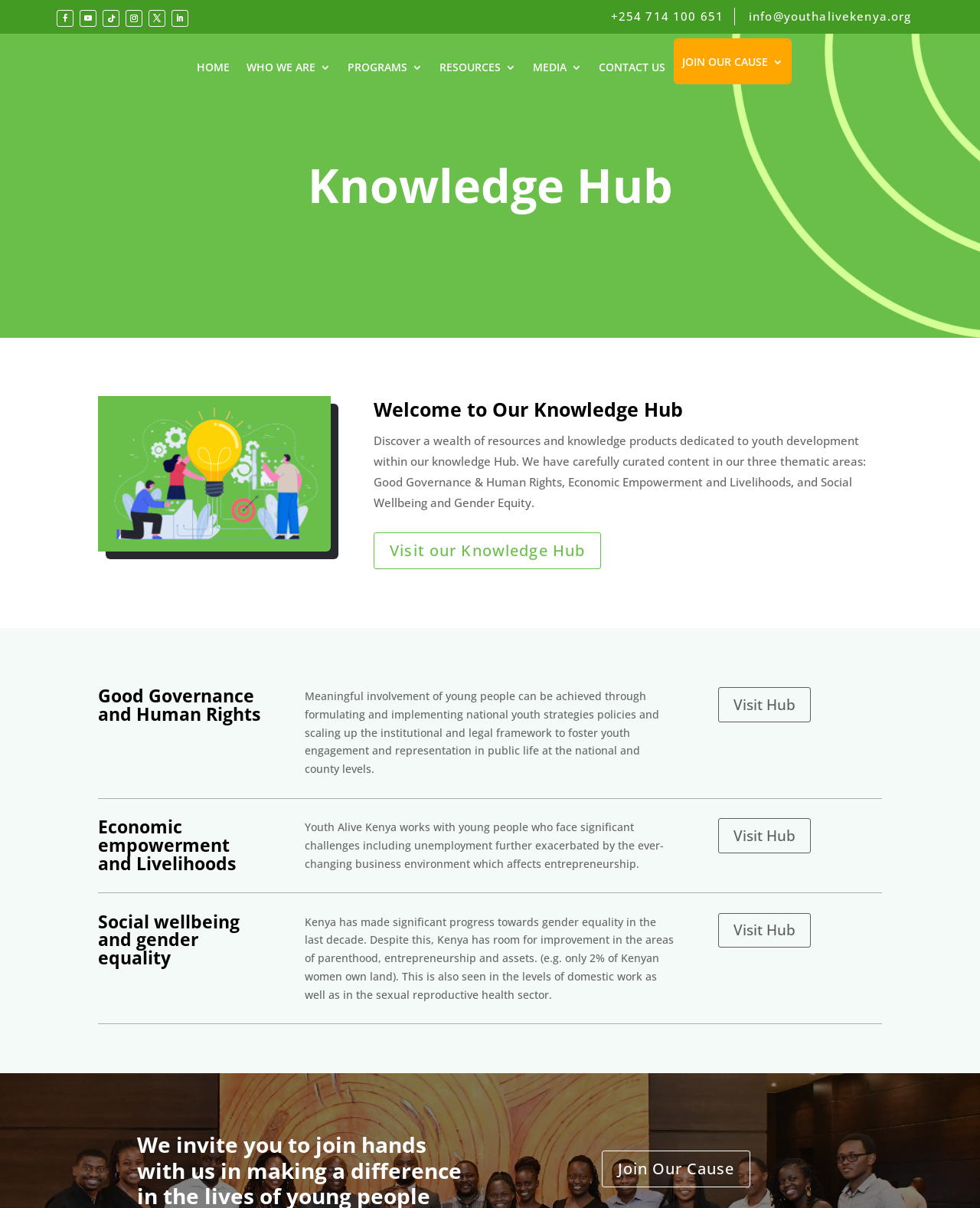What is the email address on the webpage?
Using the visual information, respond with a single word or phrase.

info@youthalivekenya.org